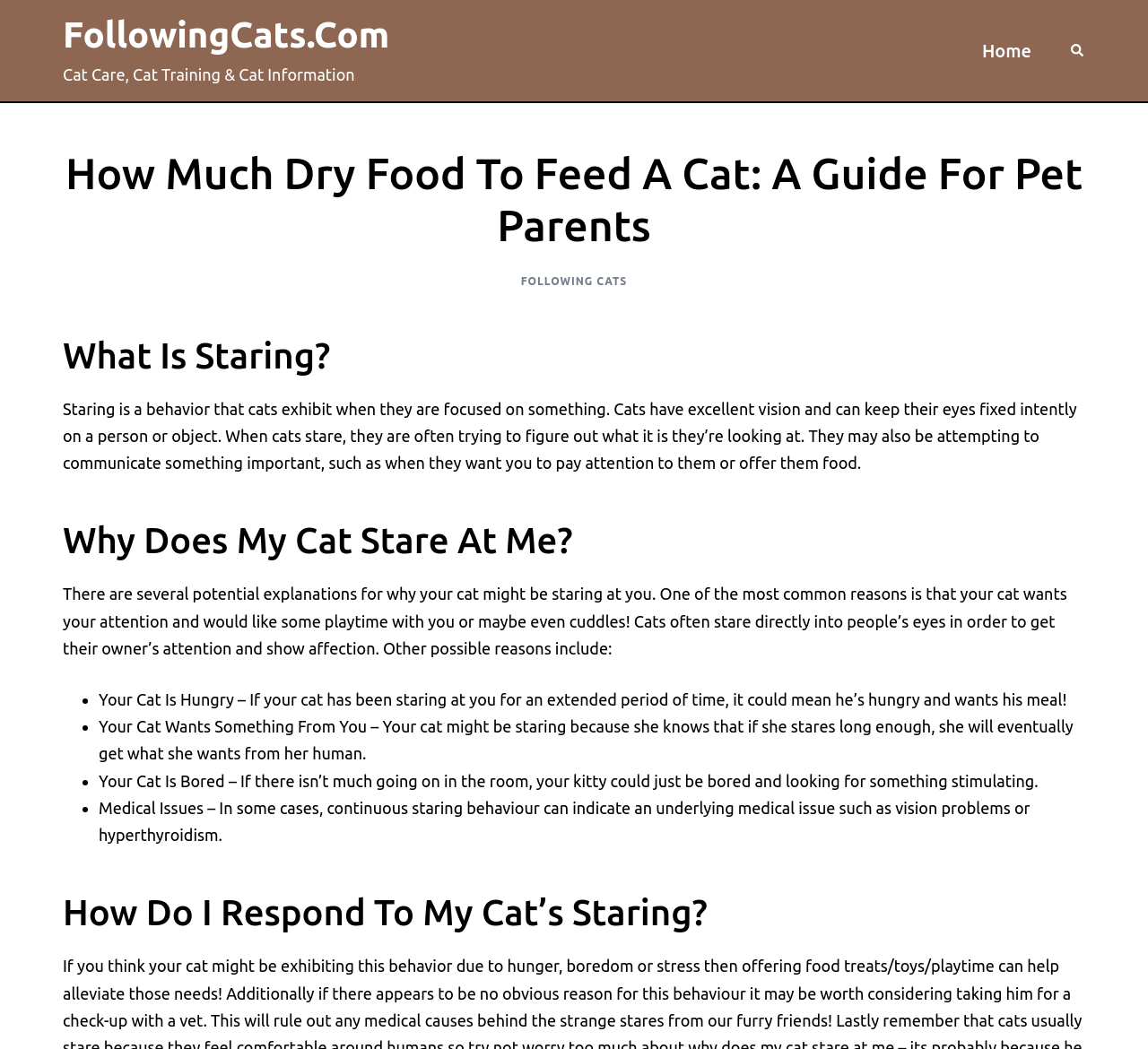What is the main topic of this webpage?
Kindly offer a comprehensive and detailed response to the question.

Based on the webpage structure and content, it appears that the main topic is cat care, specifically discussing cat behavior and nutrition.